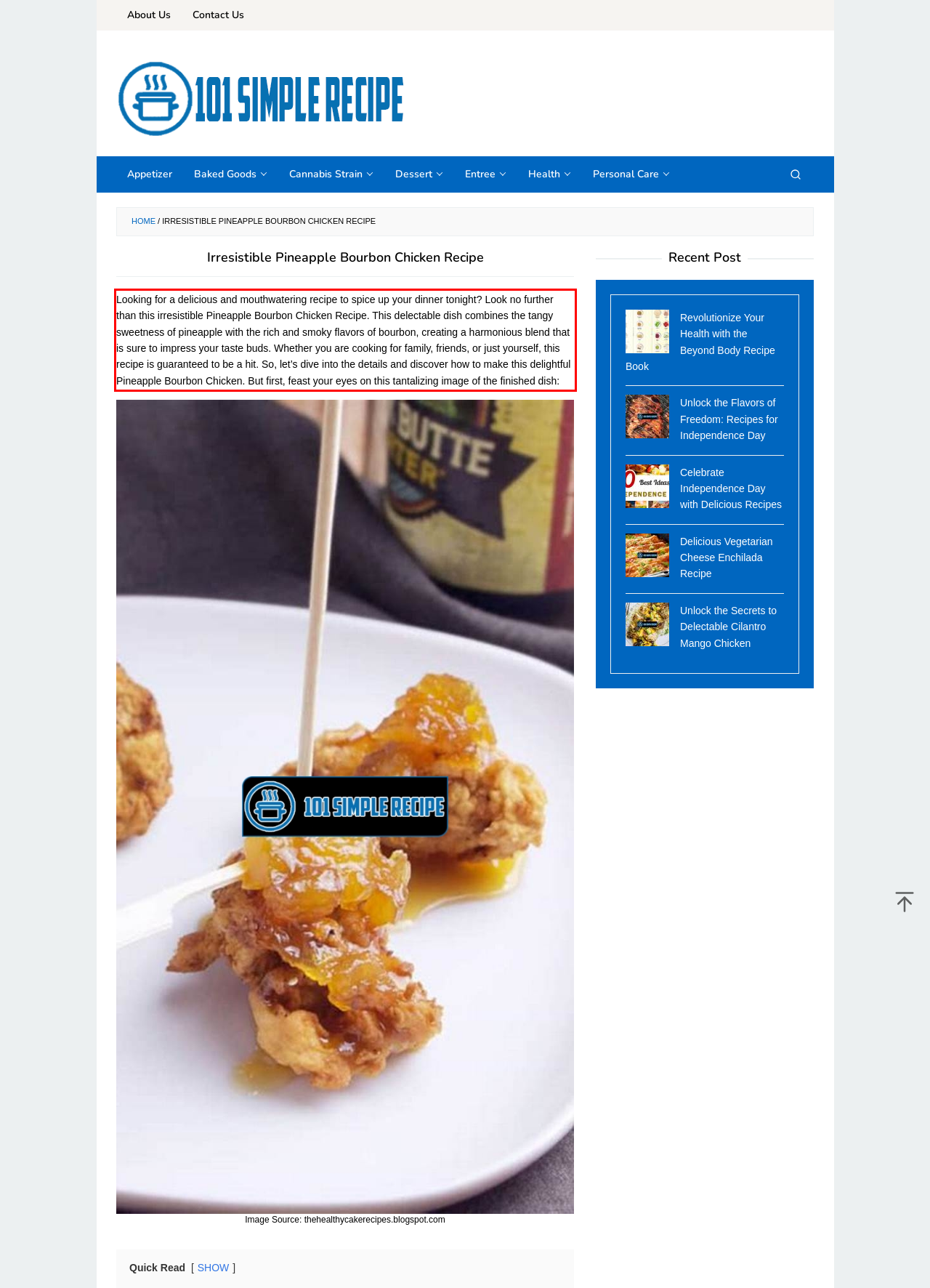Look at the webpage screenshot and recognize the text inside the red bounding box.

Looking for a delicious and mouthwatering recipe to spice up your dinner tonight? Look no further than this irresistible Pineapple Bourbon Chicken Recipe. This delectable dish combines the tangy sweetness of pineapple with the rich and smoky flavors of bourbon, creating a harmonious blend that is sure to impress your taste buds. Whether you are cooking for family, friends, or just yourself, this recipe is guaranteed to be a hit. So, let’s dive into the details and discover how to make this delightful Pineapple Bourbon Chicken. But first, feast your eyes on this tantalizing image of the finished dish: